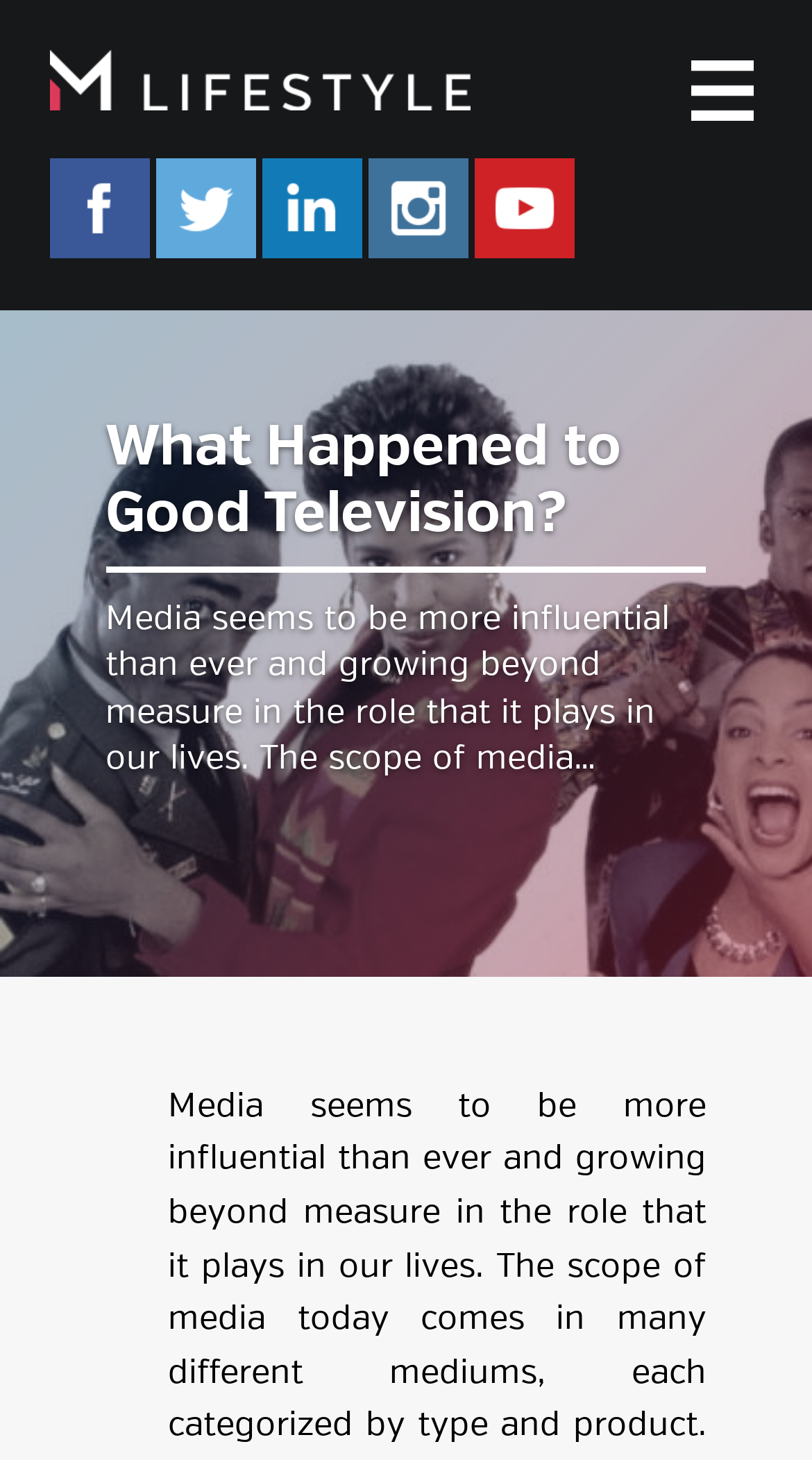How many headings are there on the webpage?
Look at the screenshot and provide an in-depth answer.

There are three heading elements on the webpage. One is the magazine name, one is the menu, and one is the article title.